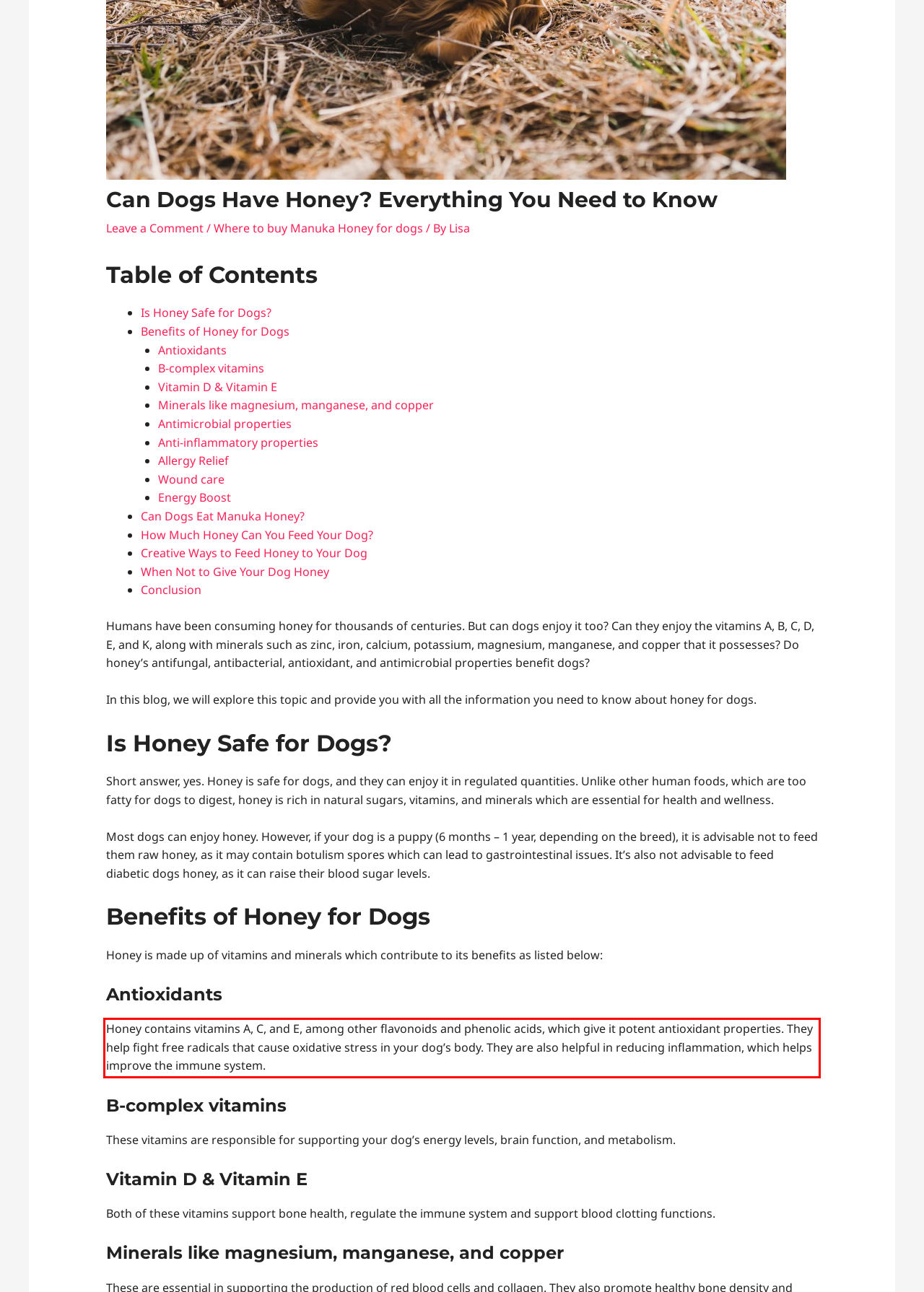You are provided with a screenshot of a webpage containing a red bounding box. Please extract the text enclosed by this red bounding box.

Honey contains vitamins A, C, and E, among other flavonoids and phenolic acids, which give it potent antioxidant properties. They help fight free radicals that cause oxidative stress in your dog’s body. They are also helpful in reducing inflammation, which helps improve the immune system.